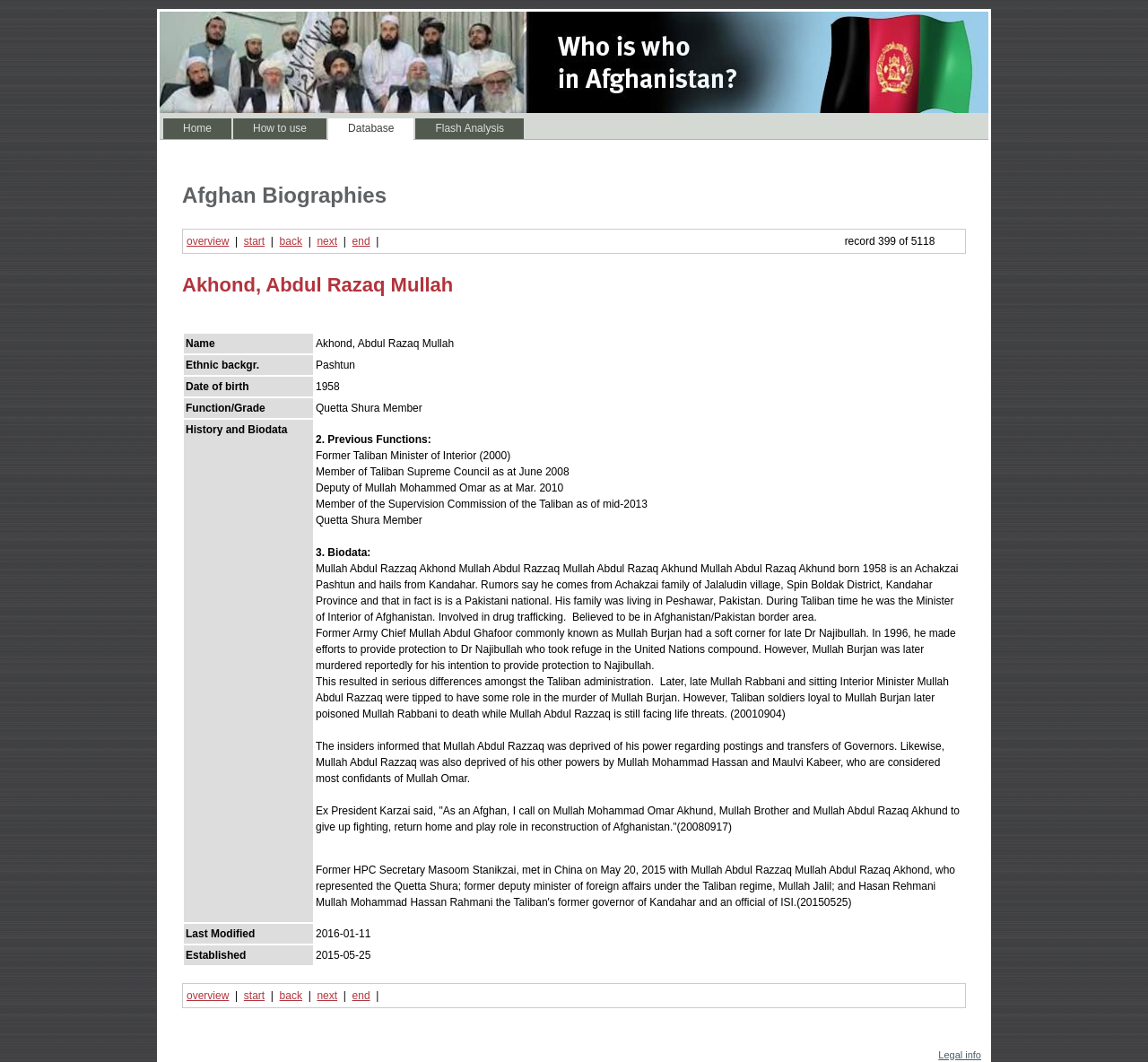Could you please study the image and provide a detailed answer to the question:
What is the name of the person described in the biography?

The biography is about a person named Akhond, Abdul Razaq Mullah, which is mentioned in the heading 'Akhond, Abdul Razaq Mullah' and also in the table with his biodata.